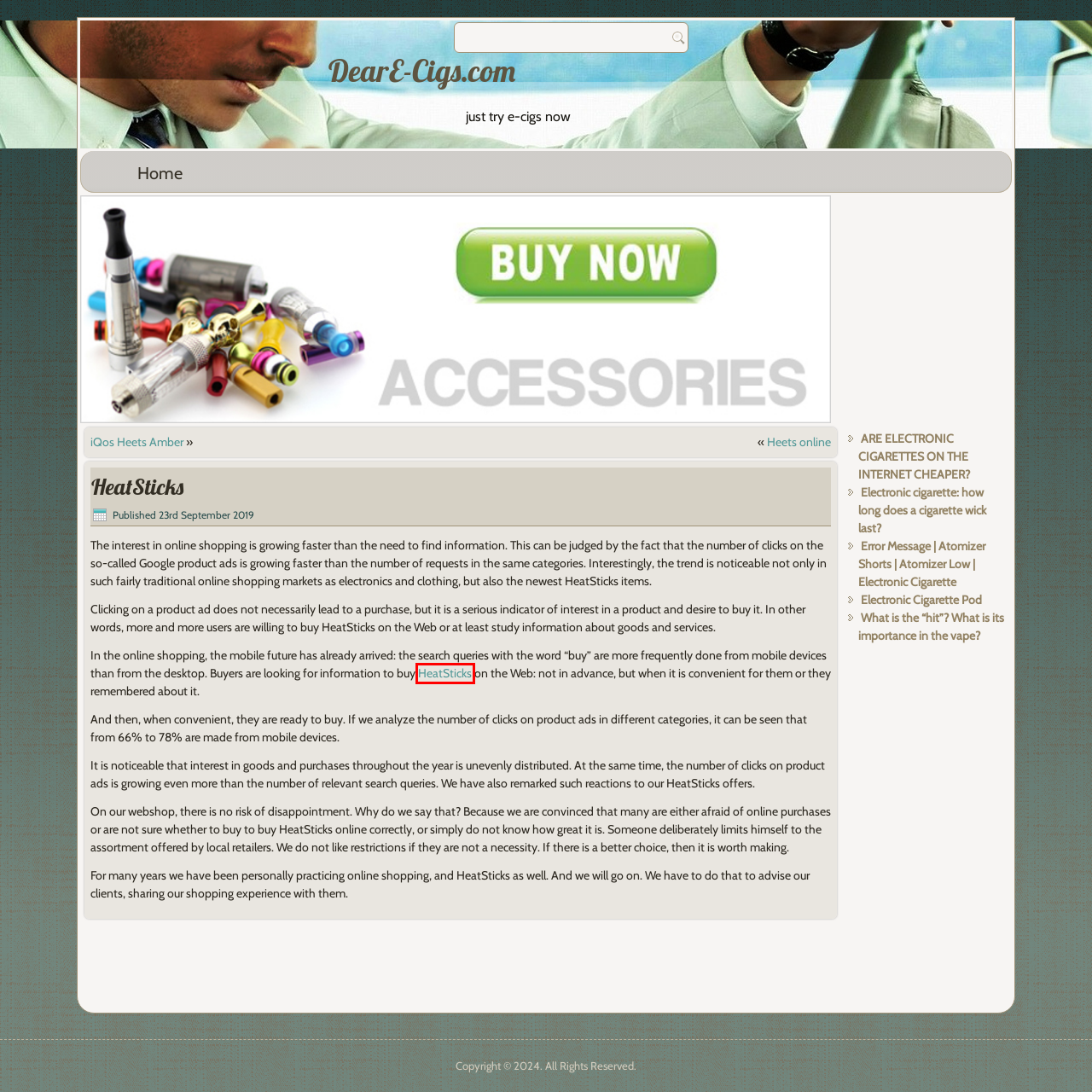Look at the screenshot of a webpage that includes a red bounding box around a UI element. Select the most appropriate webpage description that matches the page seen after clicking the highlighted element. Here are the candidates:
A. Top Electronic Cigarettes Reviews. Online Electronic Cigarette Brands.
B. Electronic Cigarette Pod | Dear E-Cigs
C. Buy IQOS HeatSticks Online Shipping to Canada
D. Electronic cigarette: how long does a cigarette wick last?
E. Find a cheaper e-cigarettes online
F. Error Message | Atomizer Shorts | Atomizer Low | E-Cigarette
G. iQos Heets Amber
H. Heets online

C